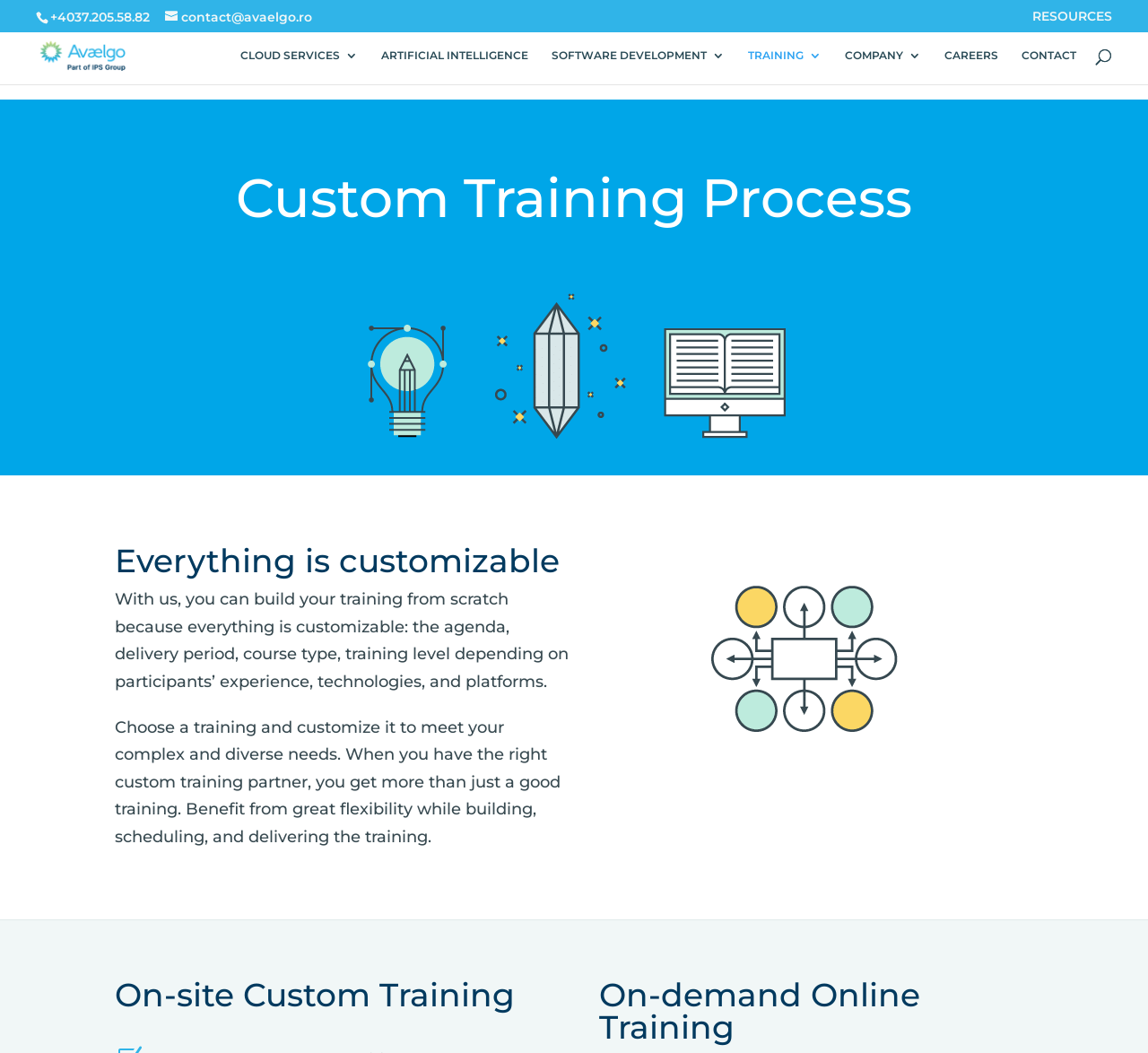Locate the bounding box coordinates of the area to click to fulfill this instruction: "Go to the Avaelgo homepage". The bounding box should be presented as four float numbers between 0 and 1, in the order [left, top, right, bottom].

[0.034, 0.044, 0.132, 0.06]